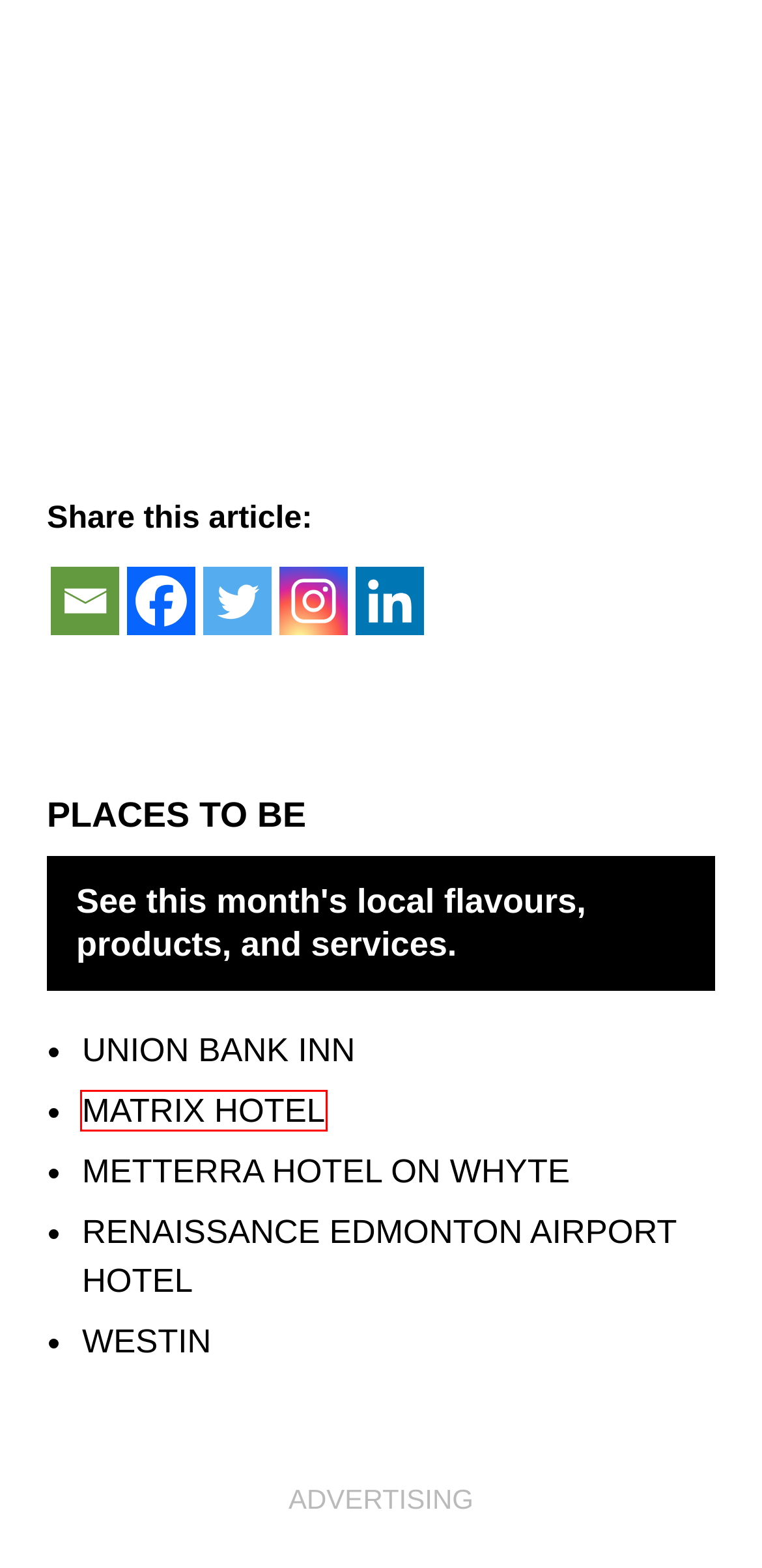A screenshot of a webpage is given with a red bounding box around a UI element. Choose the description that best matches the new webpage shown after clicking the element within the red bounding box. Here are the candidates:
A. Cuisine - Modern Luxuria
B. Matrix Hotel | Hotels in Downtown Edmonton Canada
C. Sitemap - Modern Luxuria
D. Decor - Modern Luxuria
E. Renaissance Edmonton Airport Hotel - Indoor Pool & Fitness Center
F. Metterra Hotel on Whyte | Hotels in Edmonton, Alberta
G. Culture - Modern Luxuria
H. Hotel in Edmonton, Alberta | The Westin Edmonton

B